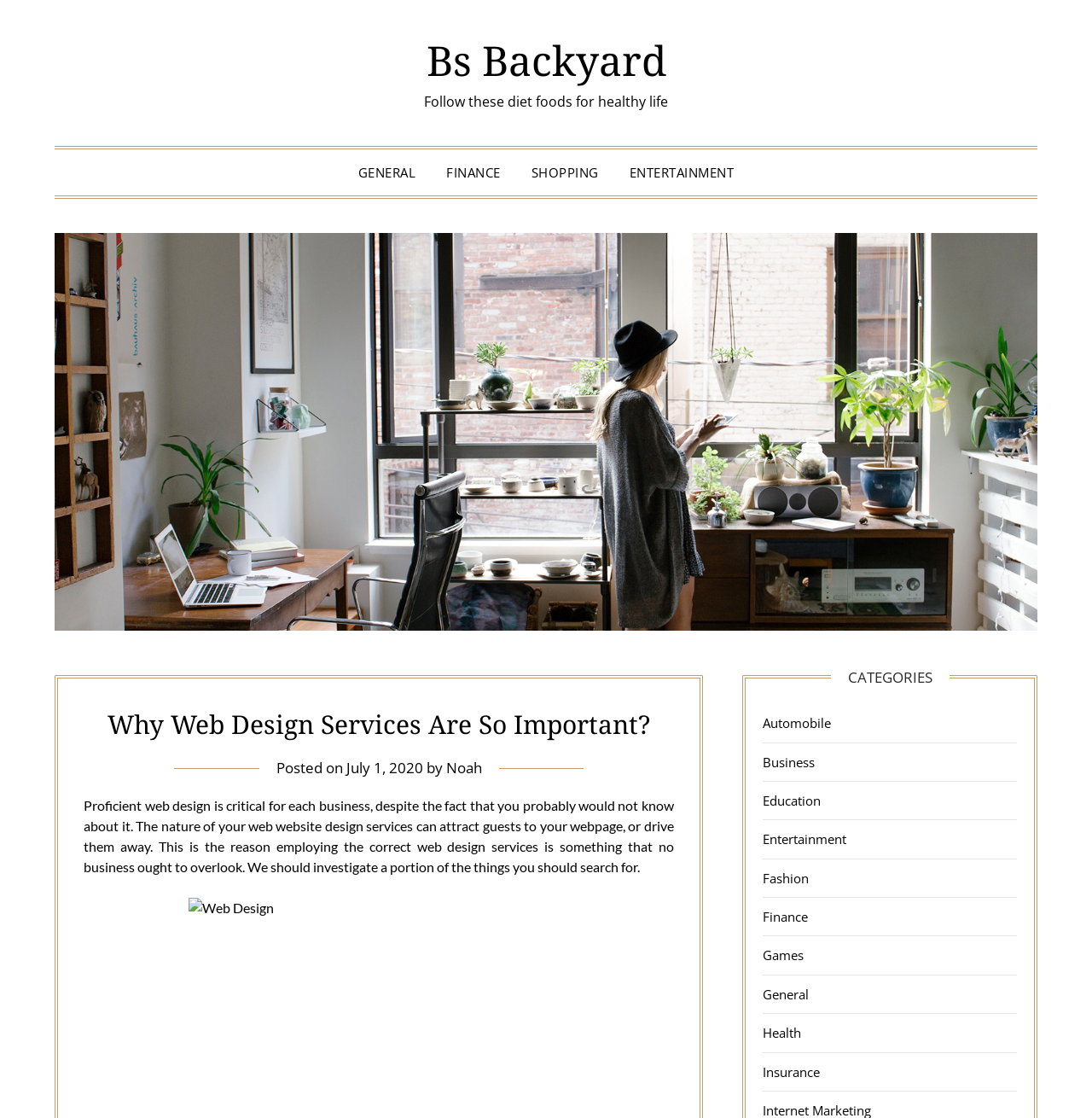Identify the bounding box coordinates of the clickable section necessary to follow the following instruction: "Click on the 'Bs Backyard' link". The coordinates should be presented as four float numbers from 0 to 1, i.e., [left, top, right, bottom].

[0.39, 0.029, 0.61, 0.079]